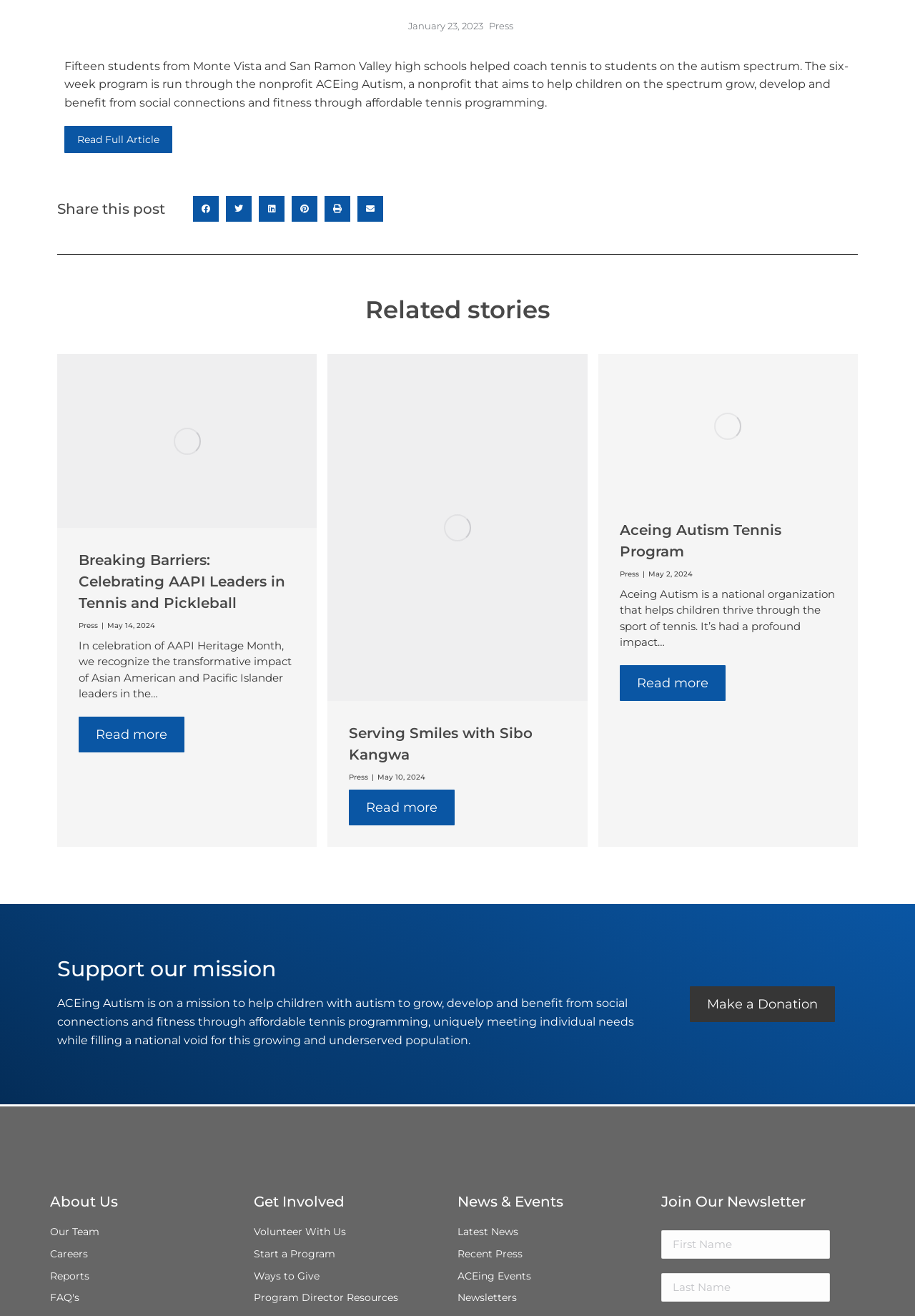Please identify the bounding box coordinates of the element I need to click to follow this instruction: "Make a Donation".

[0.754, 0.749, 0.912, 0.777]